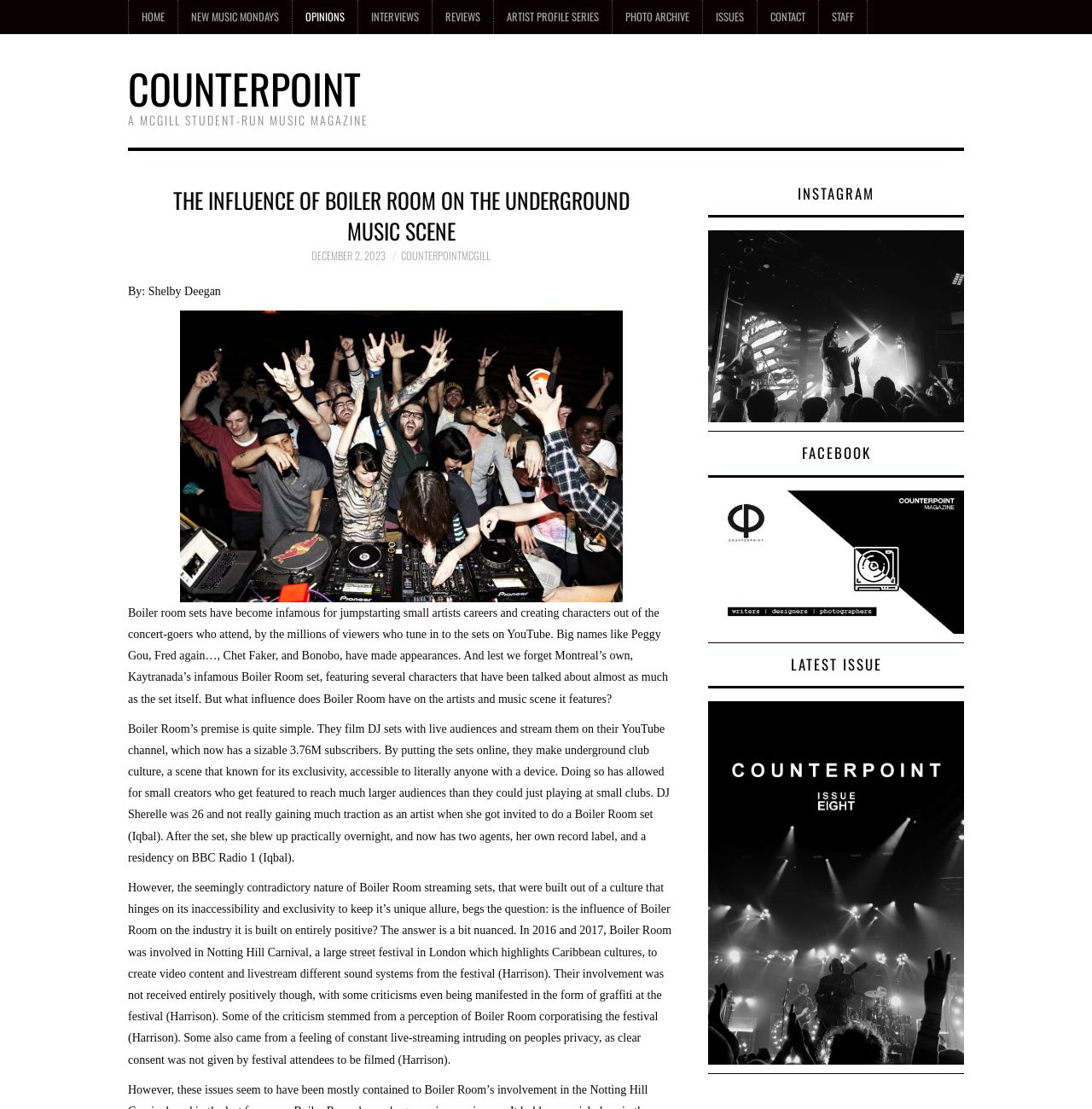Provide the bounding box coordinates of the area you need to click to execute the following instruction: "Follow the magazine on Instagram".

[0.648, 0.288, 0.883, 0.299]